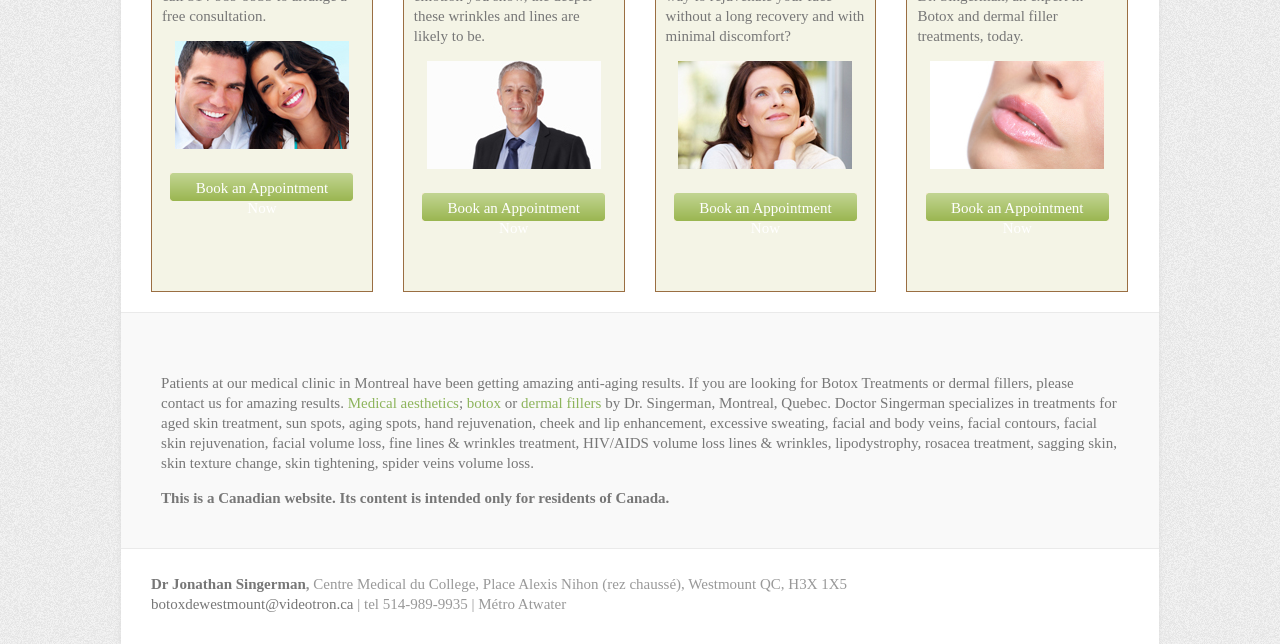What is the location of Centre Medical du College?
Based on the content of the image, thoroughly explain and answer the question.

I found a StaticText element with the text 'Centre Medical du College, Place Alexis Nihon (rez chaussé), Westmount QC, H3X 1X5' which indicates the location of Centre Medical du College.